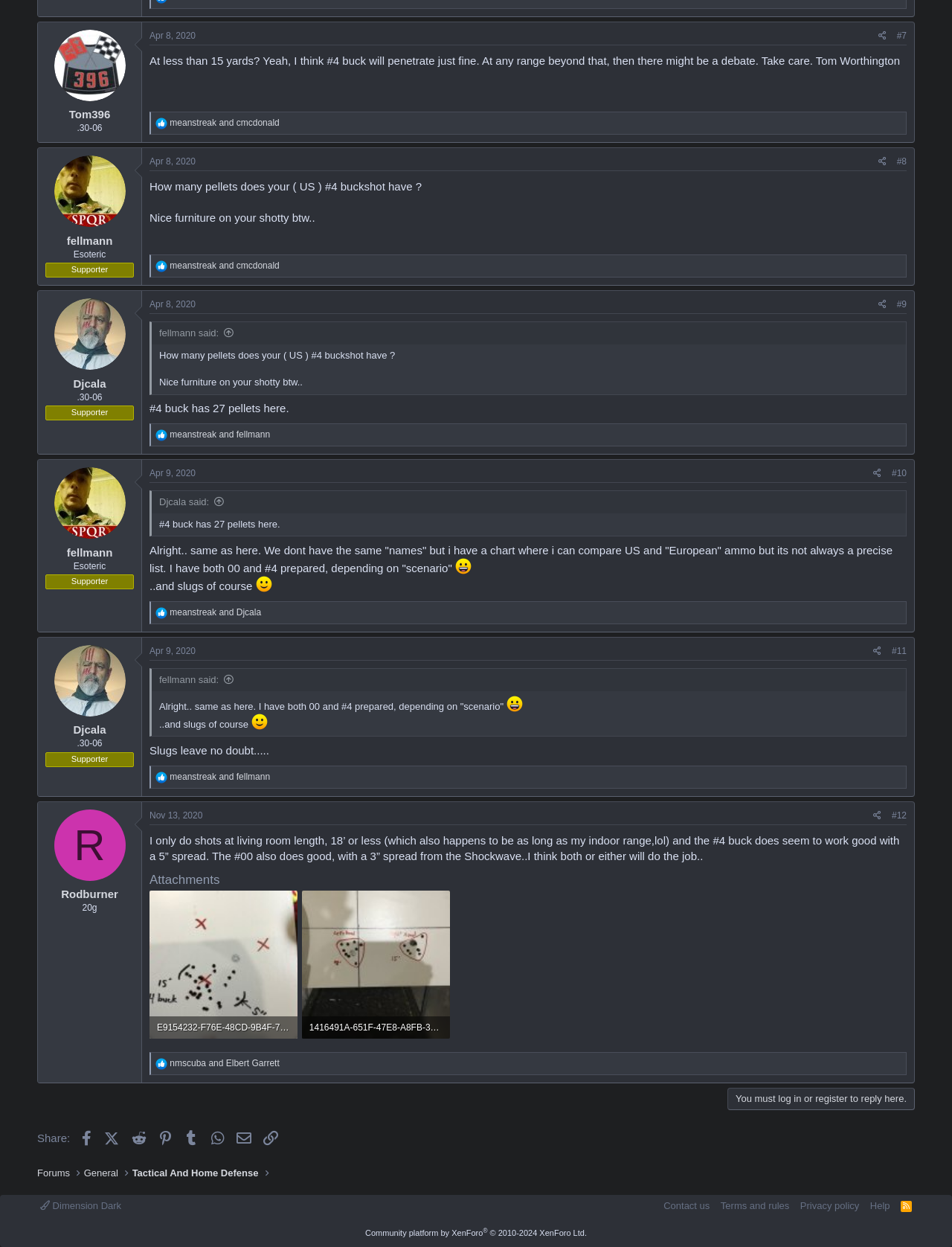Determine the bounding box coordinates of the area to click in order to meet this instruction: "Like the comment by 'meanstreak and cmcdonald'".

[0.178, 0.094, 0.184, 0.192]